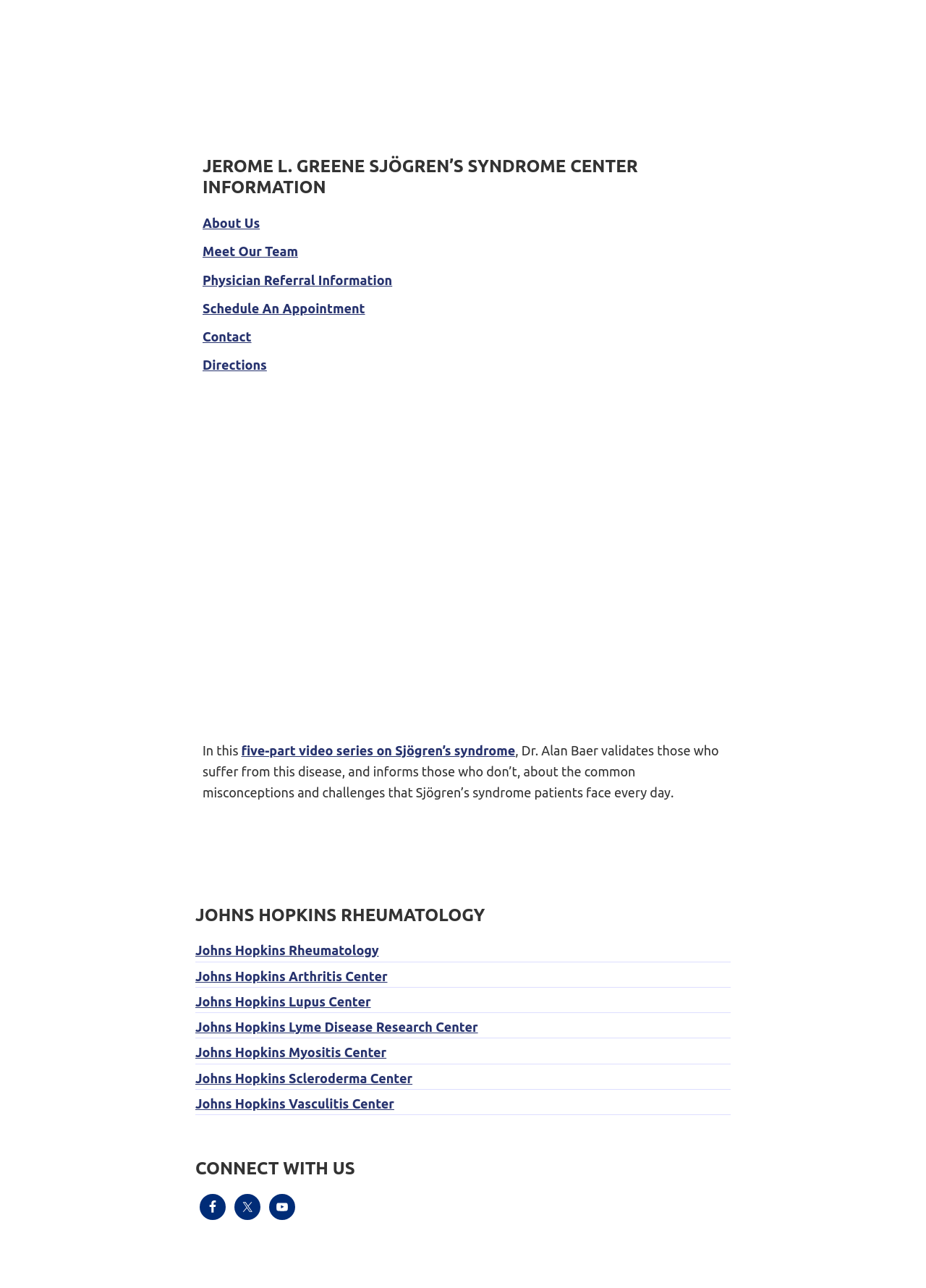Kindly determine the bounding box coordinates for the area that needs to be clicked to execute this instruction: "Follow on Facebook".

[0.216, 0.927, 0.244, 0.947]